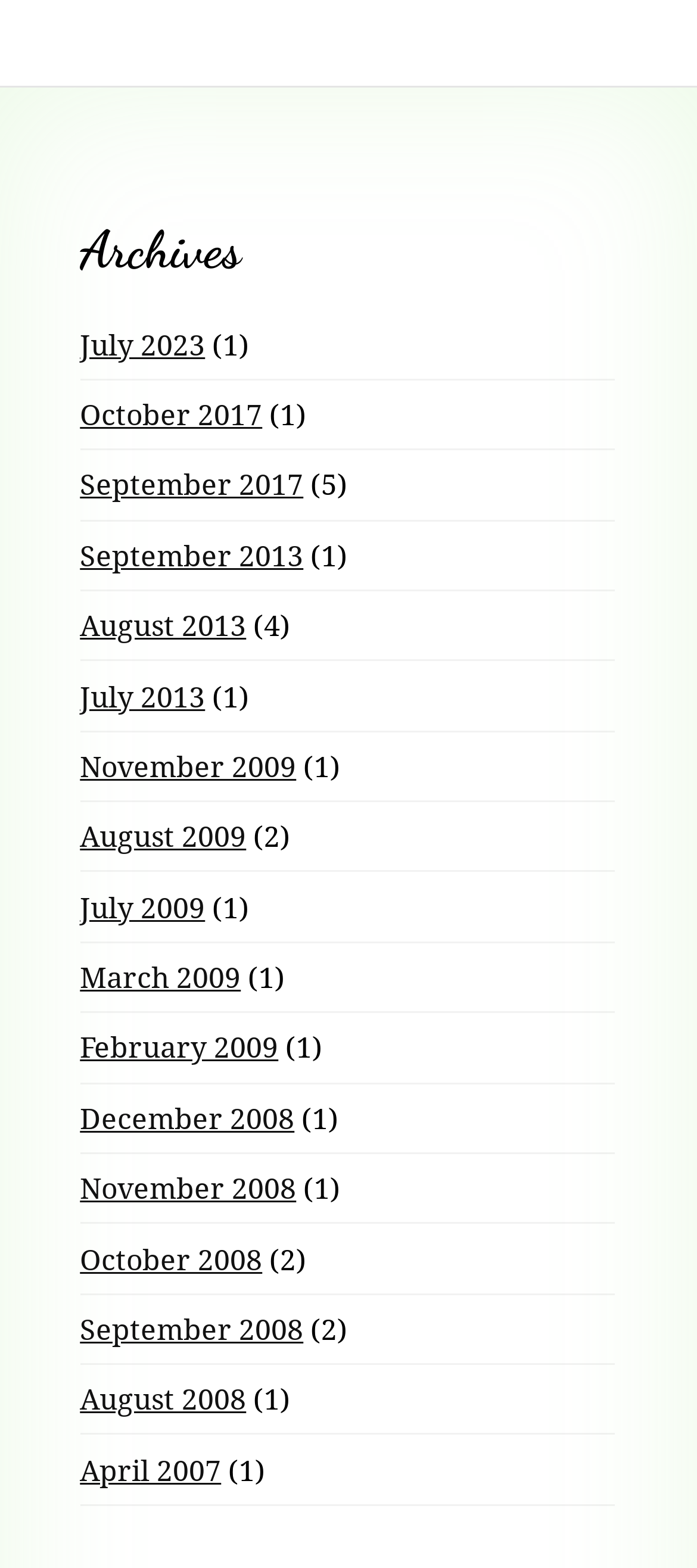Given the element description "August 2008", identify the bounding box of the corresponding UI element.

[0.115, 0.88, 0.353, 0.905]